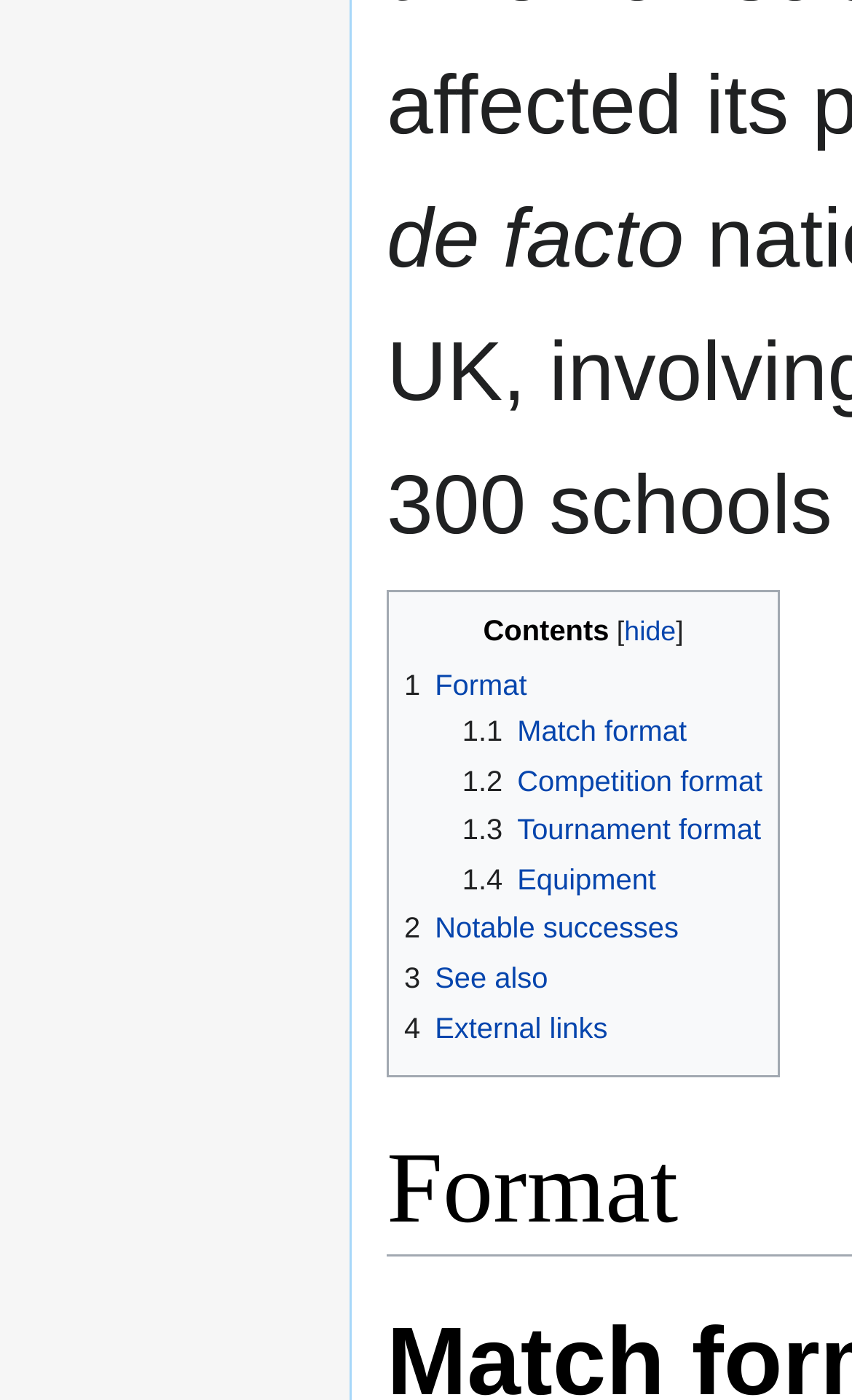Can you pinpoint the bounding box coordinates for the clickable element required for this instruction: "go to 1 Format"? The coordinates should be four float numbers between 0 and 1, i.e., [left, top, right, bottom].

[0.474, 0.477, 0.618, 0.501]